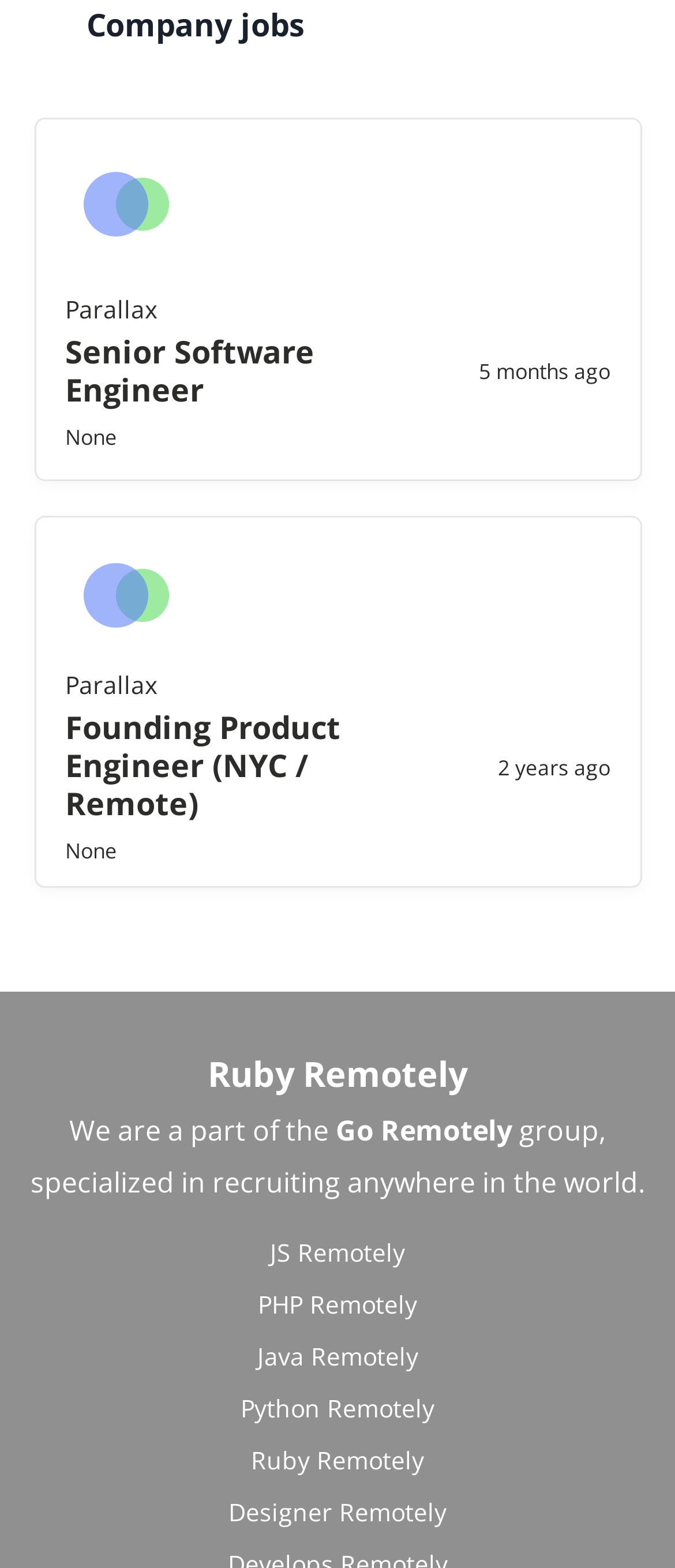What is the company name mentioned at the top?
Look at the screenshot and give a one-word or phrase answer.

Company jobs